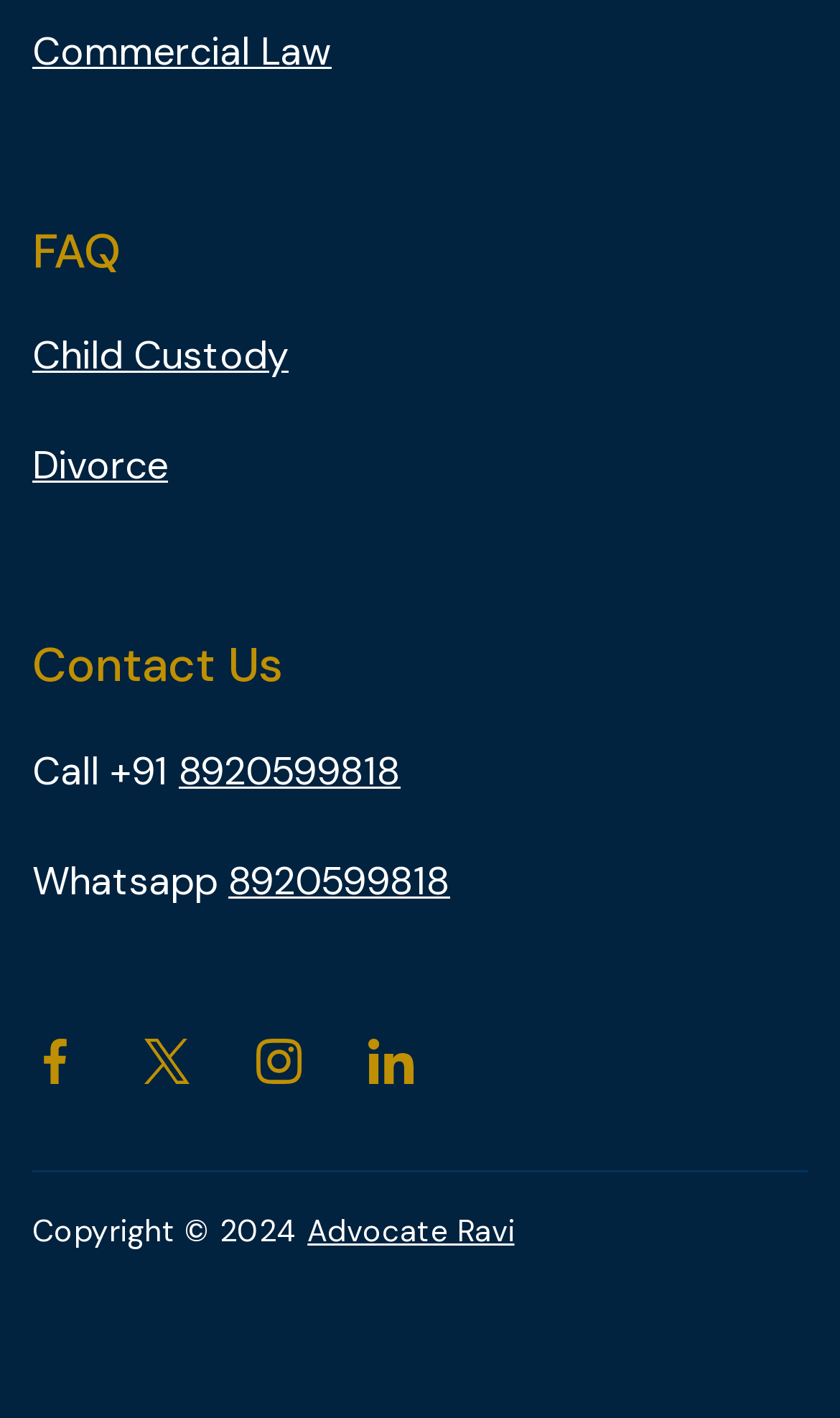What is the first link on the webpage?
Use the image to give a comprehensive and detailed response to the question.

The first link on the webpage is 'Commercial Law' which is located at the top left corner of the webpage with a bounding box of [0.038, 0.018, 0.395, 0.055].